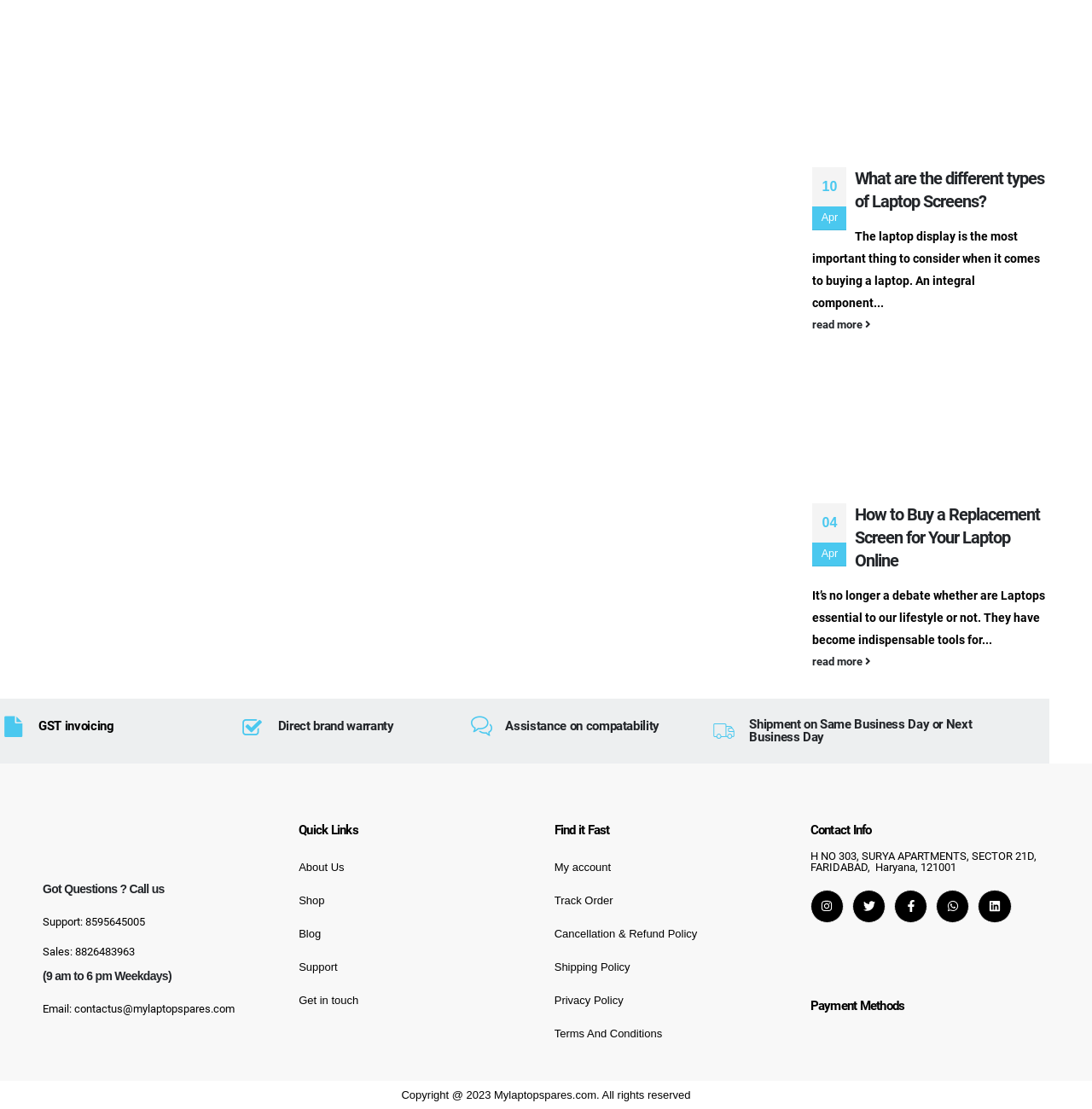Locate the bounding box coordinates of the area that needs to be clicked to fulfill the following instruction: "Read more about 'The laptop display is the most important thing to consider when it comes to buying a laptop'". The coordinates should be in the format of four float numbers between 0 and 1, namely [left, top, right, bottom].

[0.744, 0.283, 0.961, 0.303]